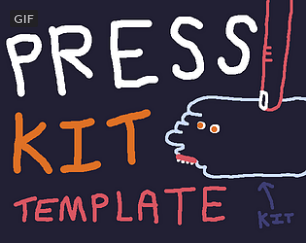Using the information in the image, give a comprehensive answer to the question: 
Is the background of the image light or dark?

The caption describes the background as dark, which provides a striking contrast to the bright and colorful text and illustration, making the image more visually appealing.